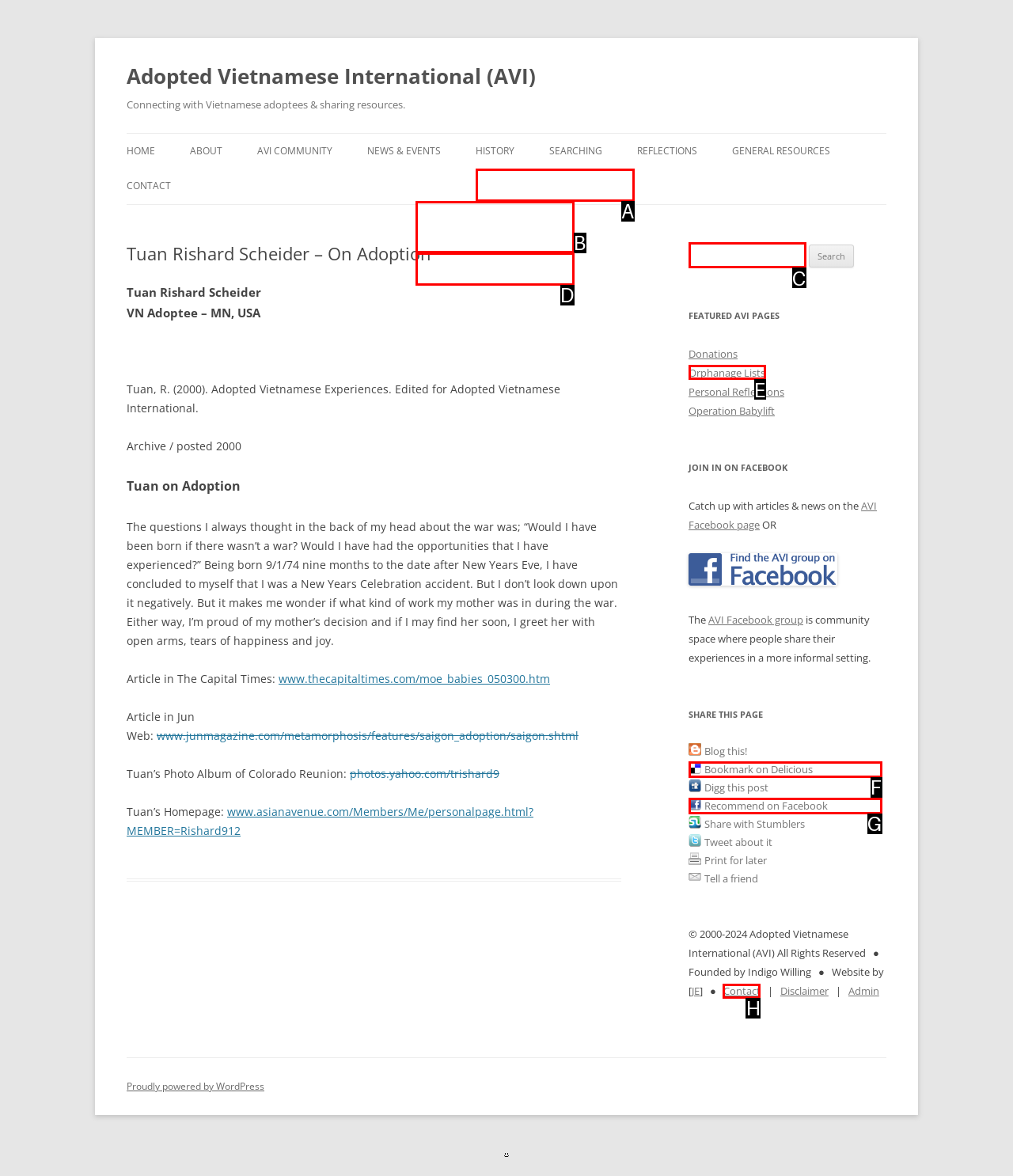Identify the UI element that corresponds to this description: APK
Respond with the letter of the correct option.

None